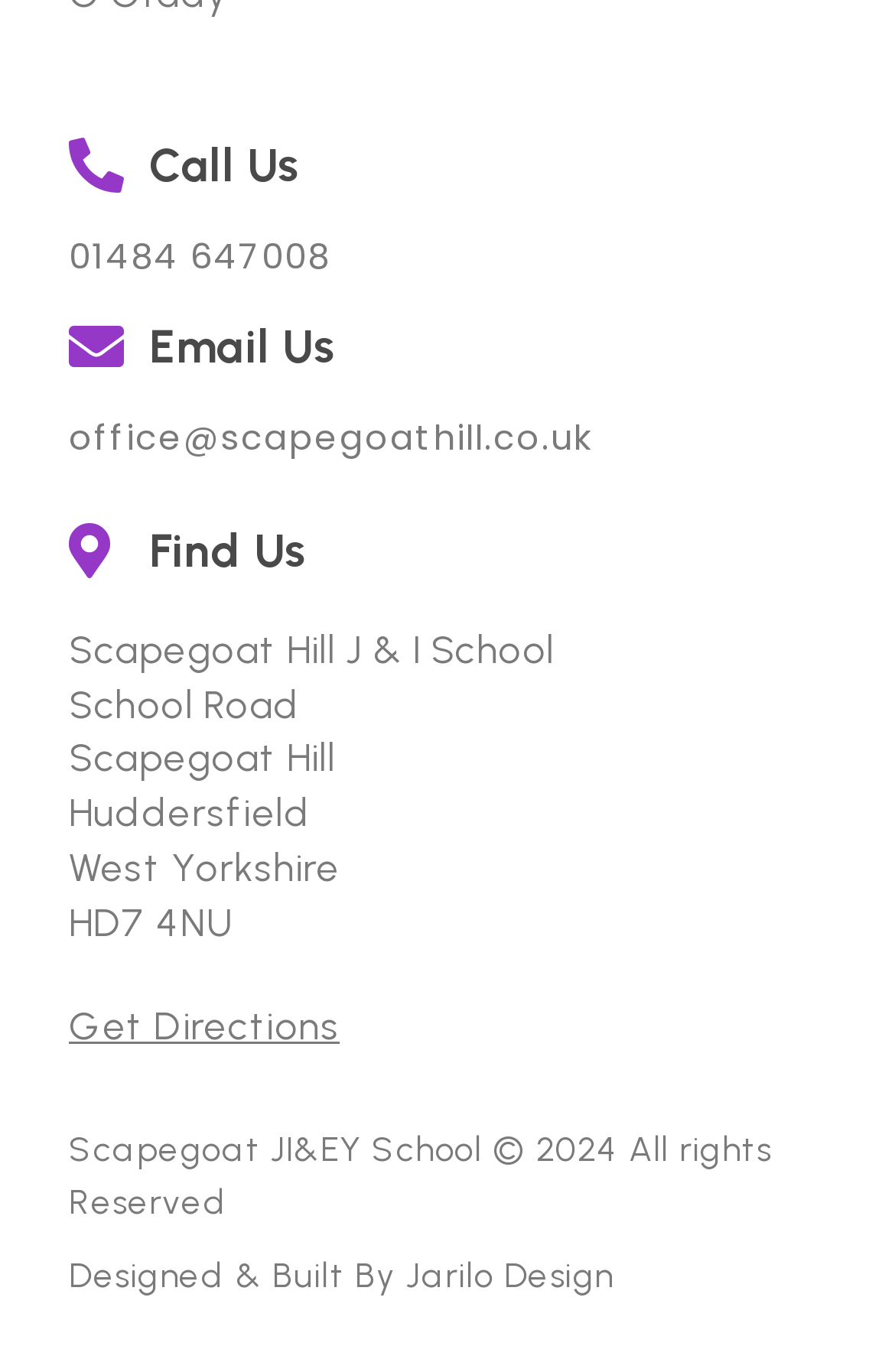Identify the bounding box of the HTML element described as: "01484 647008".

[0.077, 0.168, 0.369, 0.204]